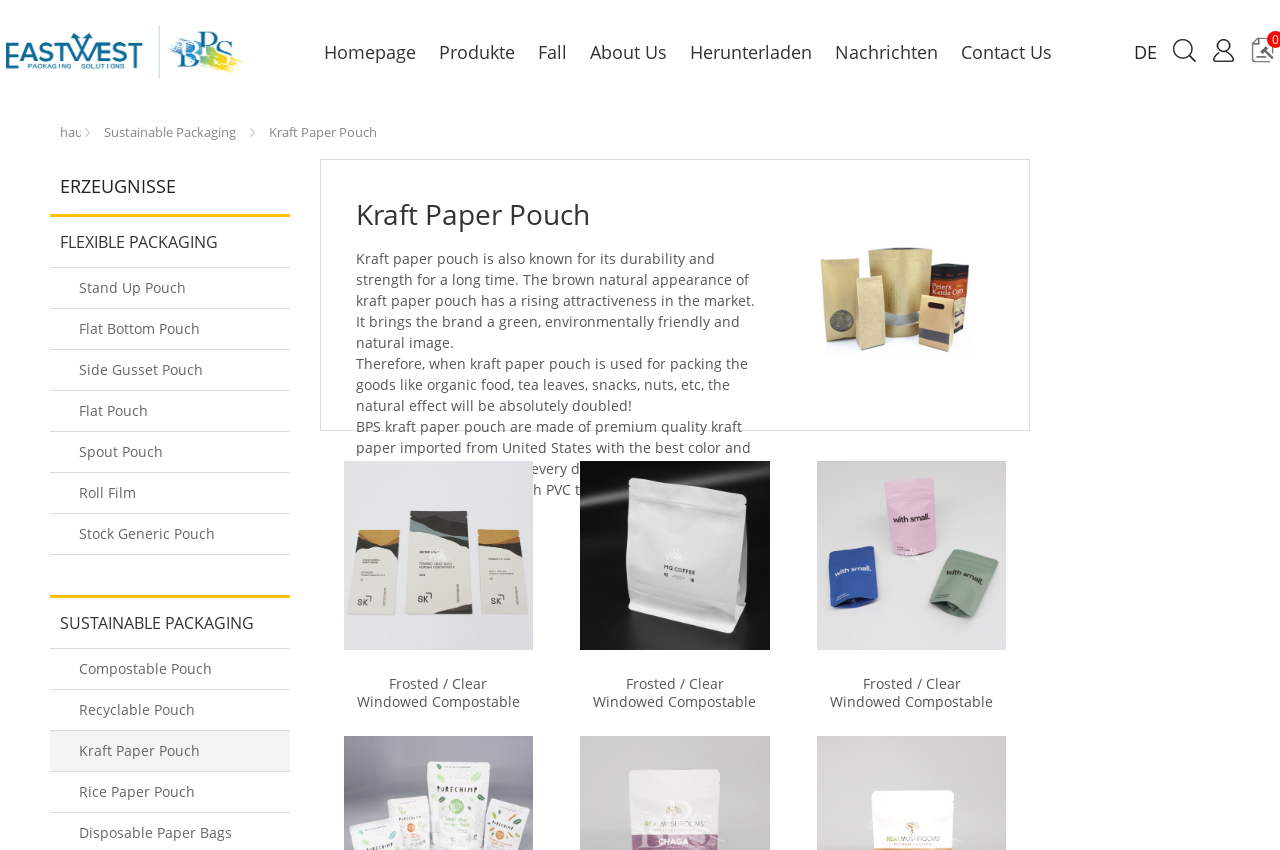What is Kraft Paper Pouch used for?
Analyze the screenshot and provide a detailed answer to the question.

The webpage mentions that Kraft Paper Pouch is used for packing goods like organic food, tea leaves, snacks, nuts, etc. This suggests that Kraft Paper Pouch is used for packing organic food.